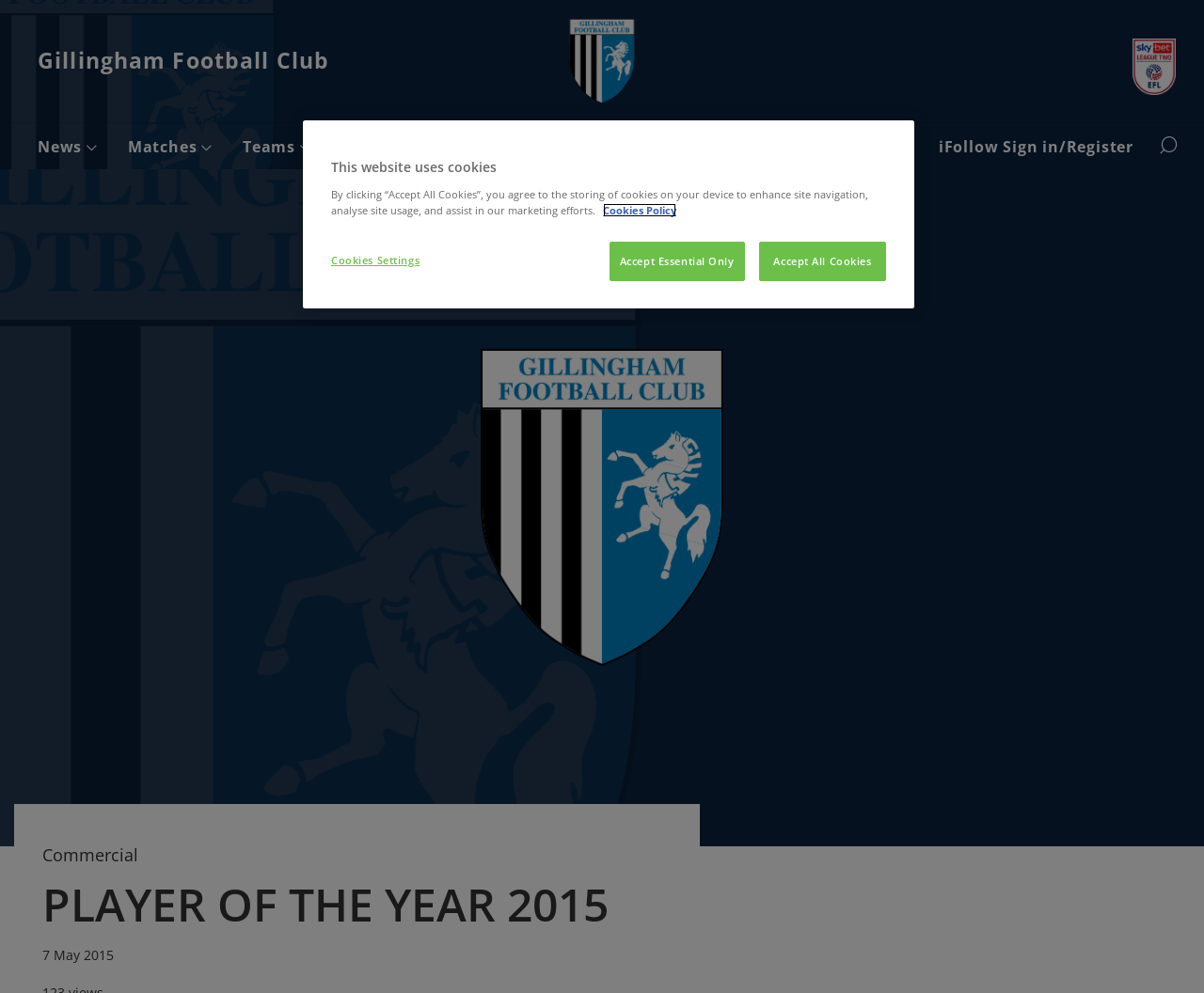What is the purpose of the navigation menu?
Answer the question in a detailed and comprehensive manner.

The purpose of the navigation menu can be determined by looking at the navigation element 'Main navigation' which contains links to different sections such as 'News', 'Matches', 'Teams', etc. The navigation menu is used to navigate to different sections of the website.